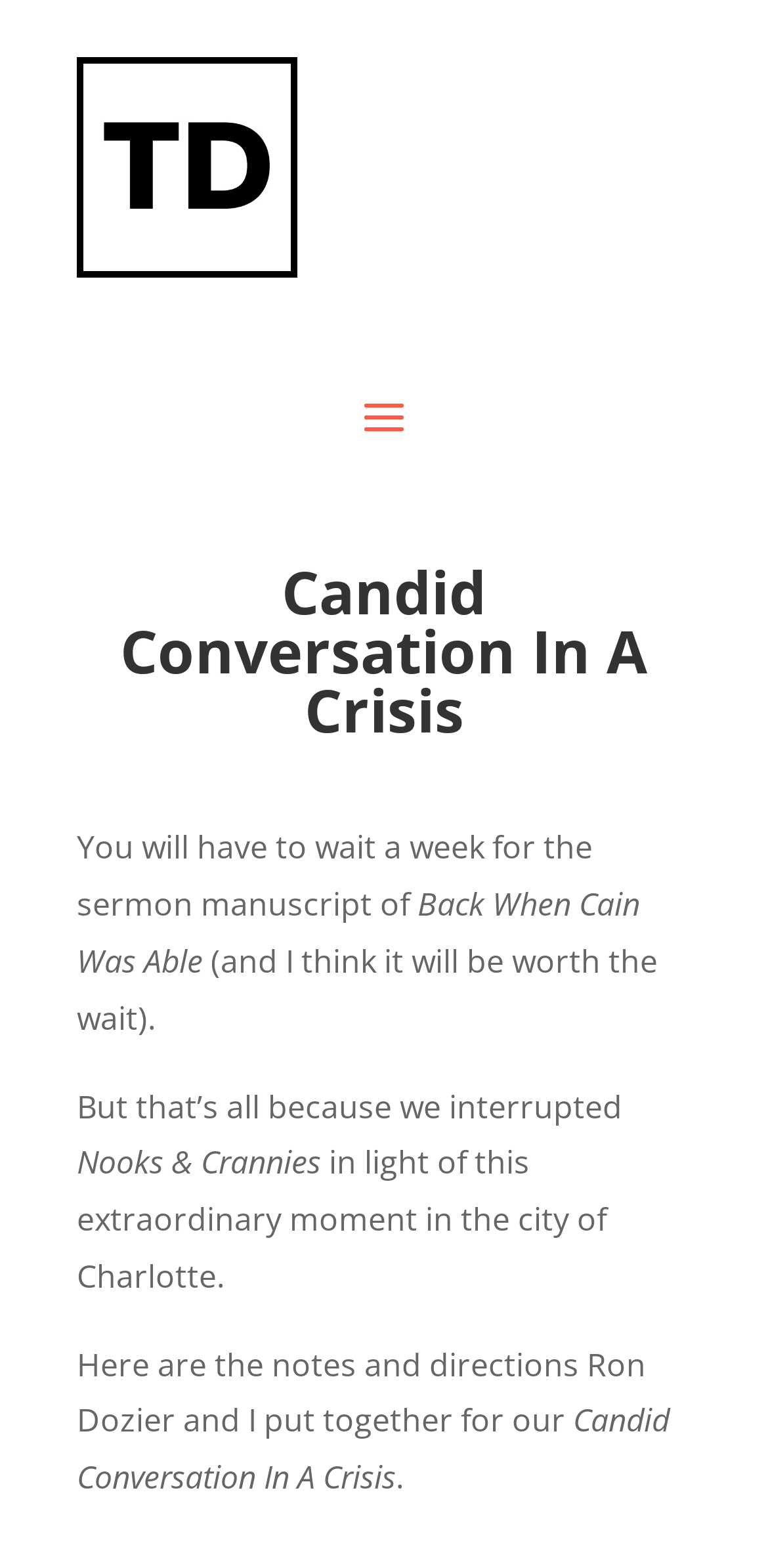What is the context of the sermon?
Please provide a single word or phrase as the answer based on the screenshot.

A crisis in Charlotte